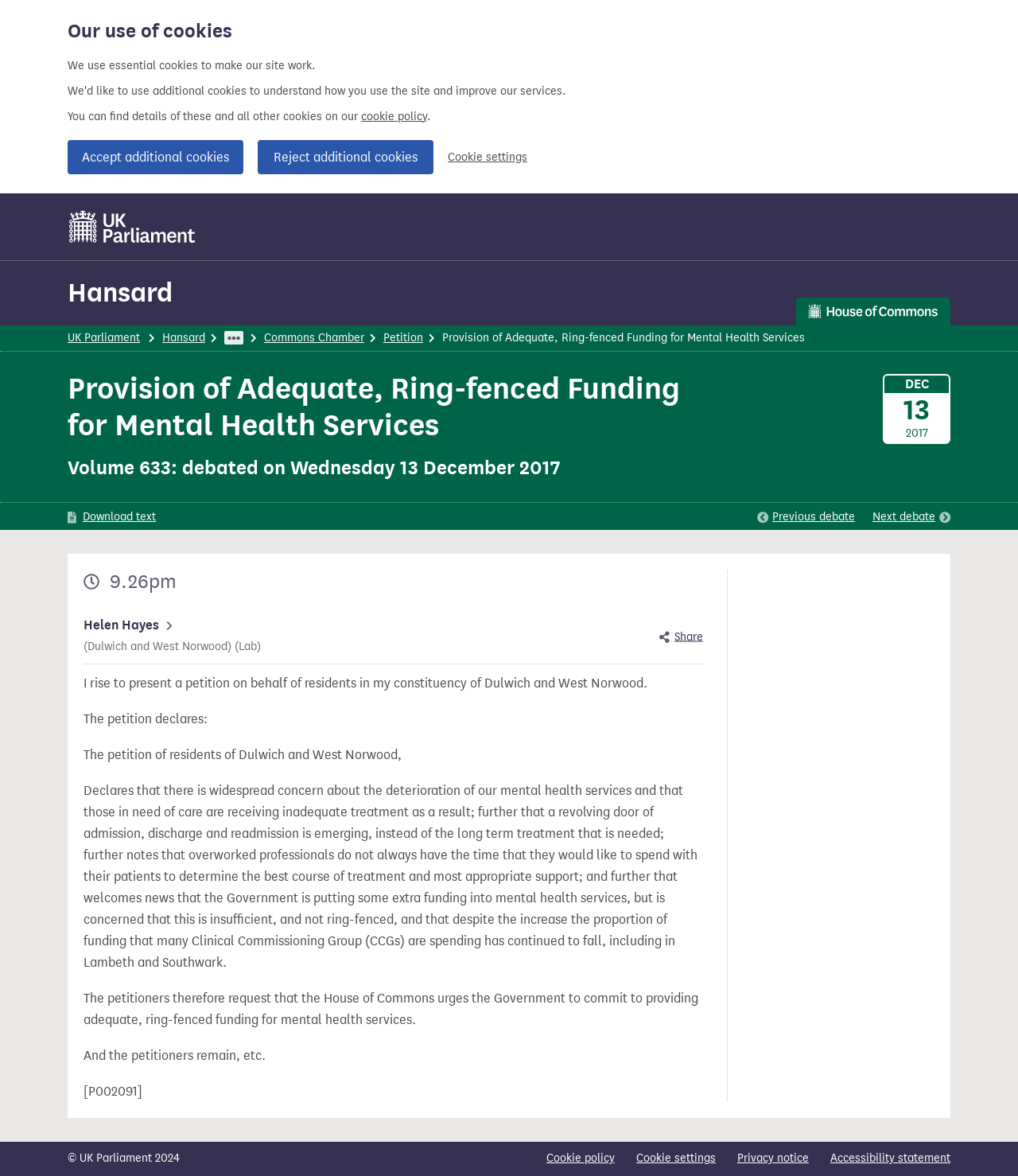Highlight the bounding box coordinates of the element you need to click to perform the following instruction: "Browse other topics in Developers."

None